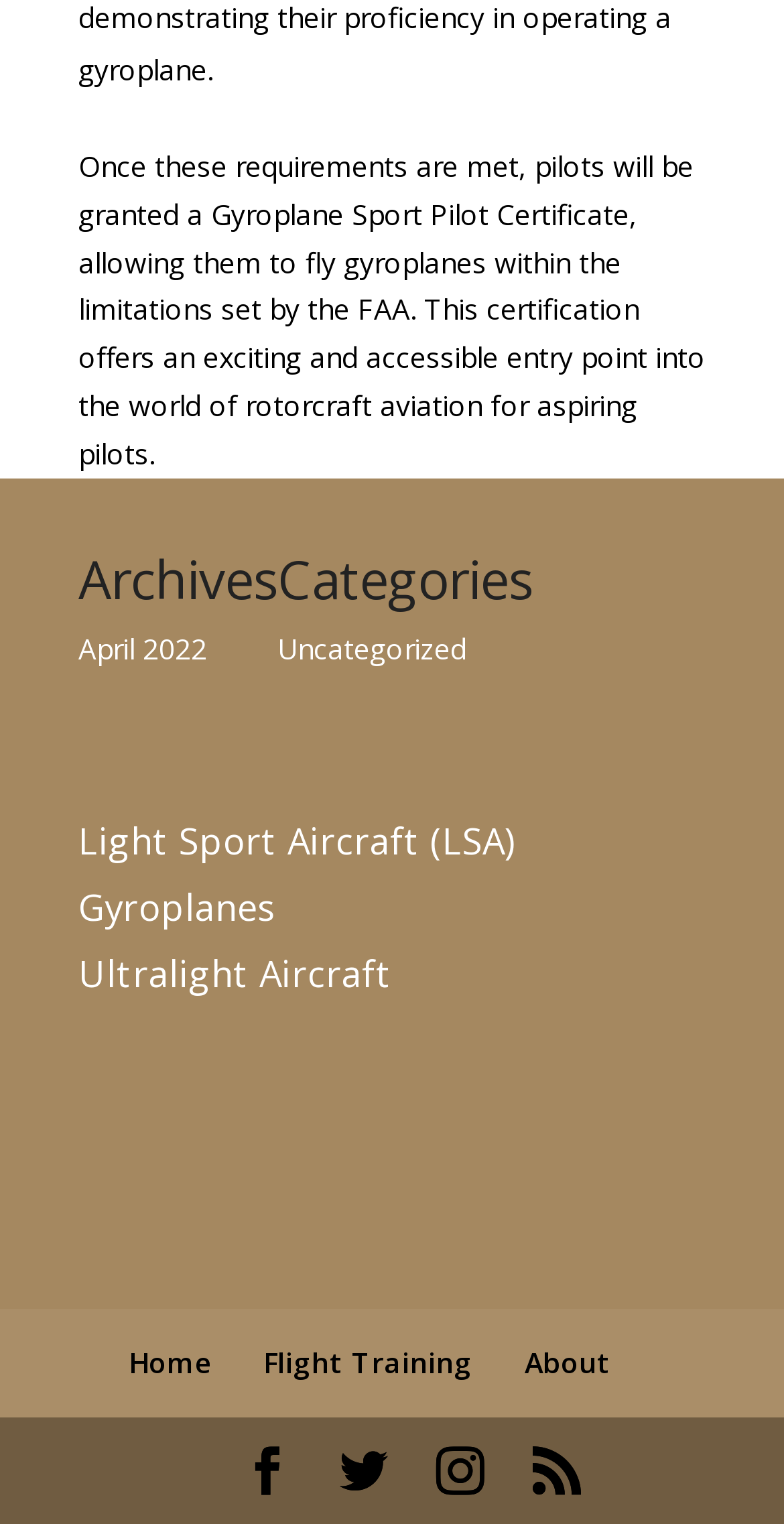Please specify the bounding box coordinates for the clickable region that will help you carry out the instruction: "view archives".

[0.1, 0.363, 0.354, 0.41]